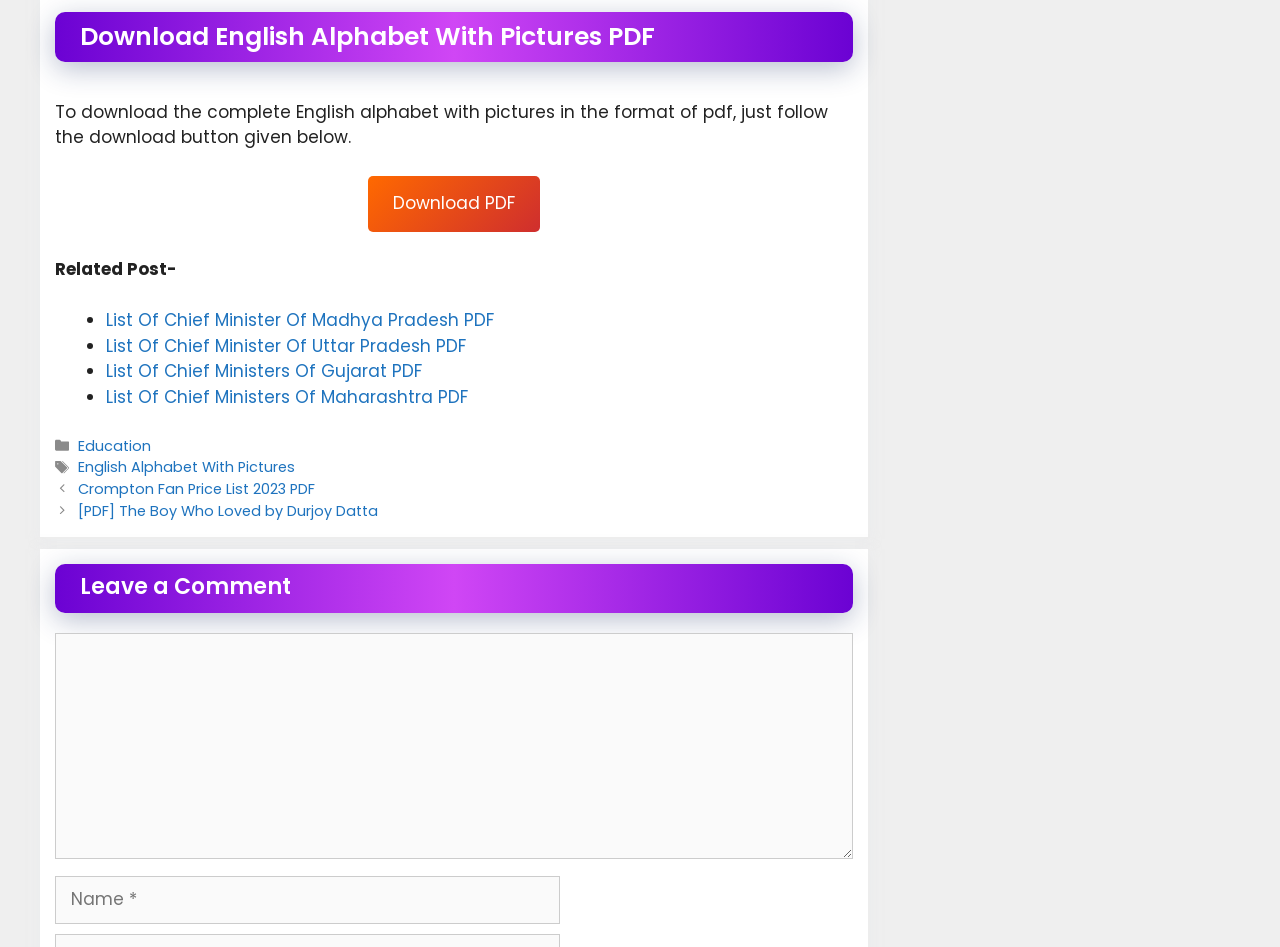Given the following UI element description: "Education", find the bounding box coordinates in the webpage screenshot.

[0.061, 0.46, 0.118, 0.481]